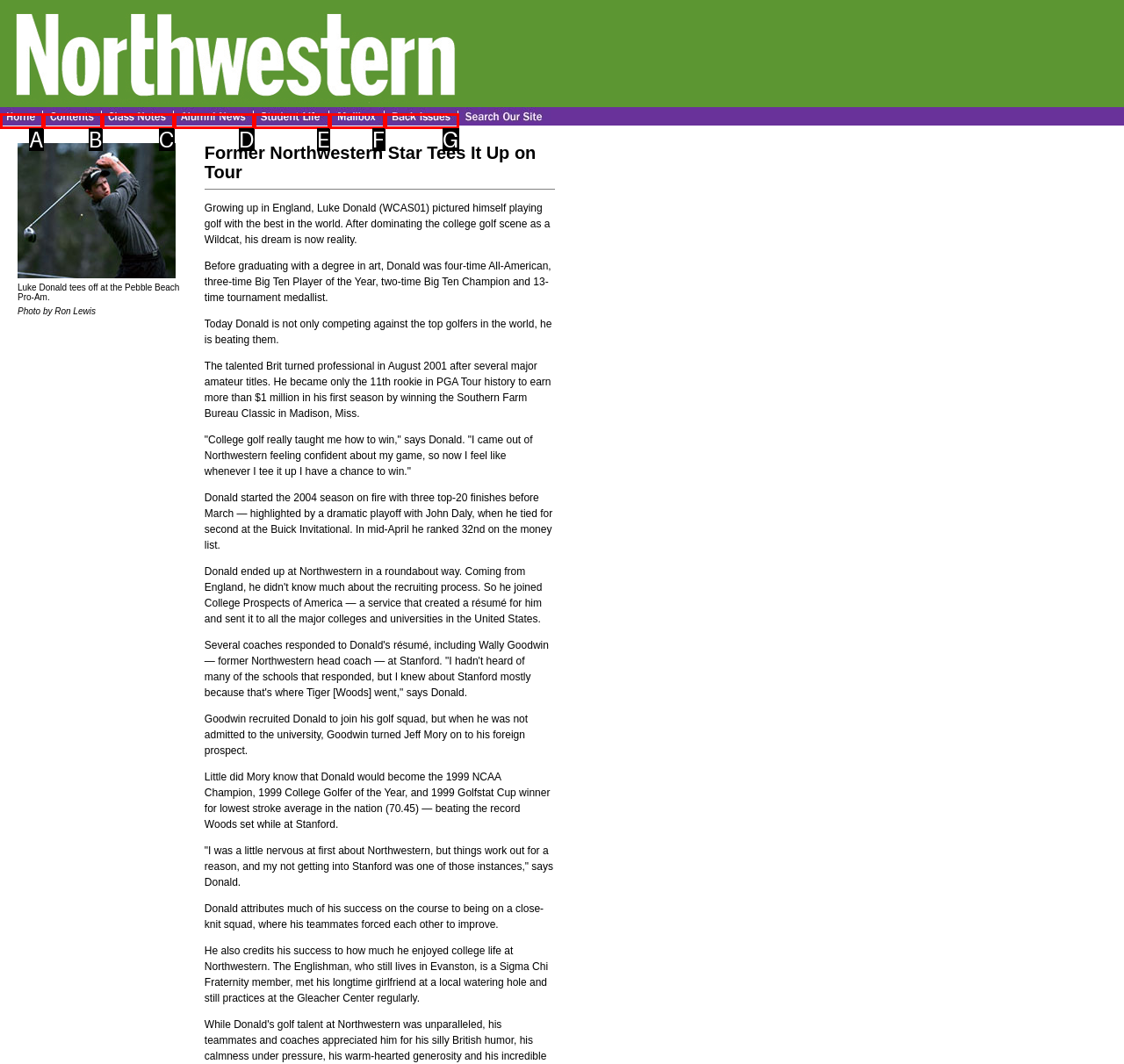Tell me which option best matches the description: name="Classnotes"
Answer with the option's letter from the given choices directly.

C